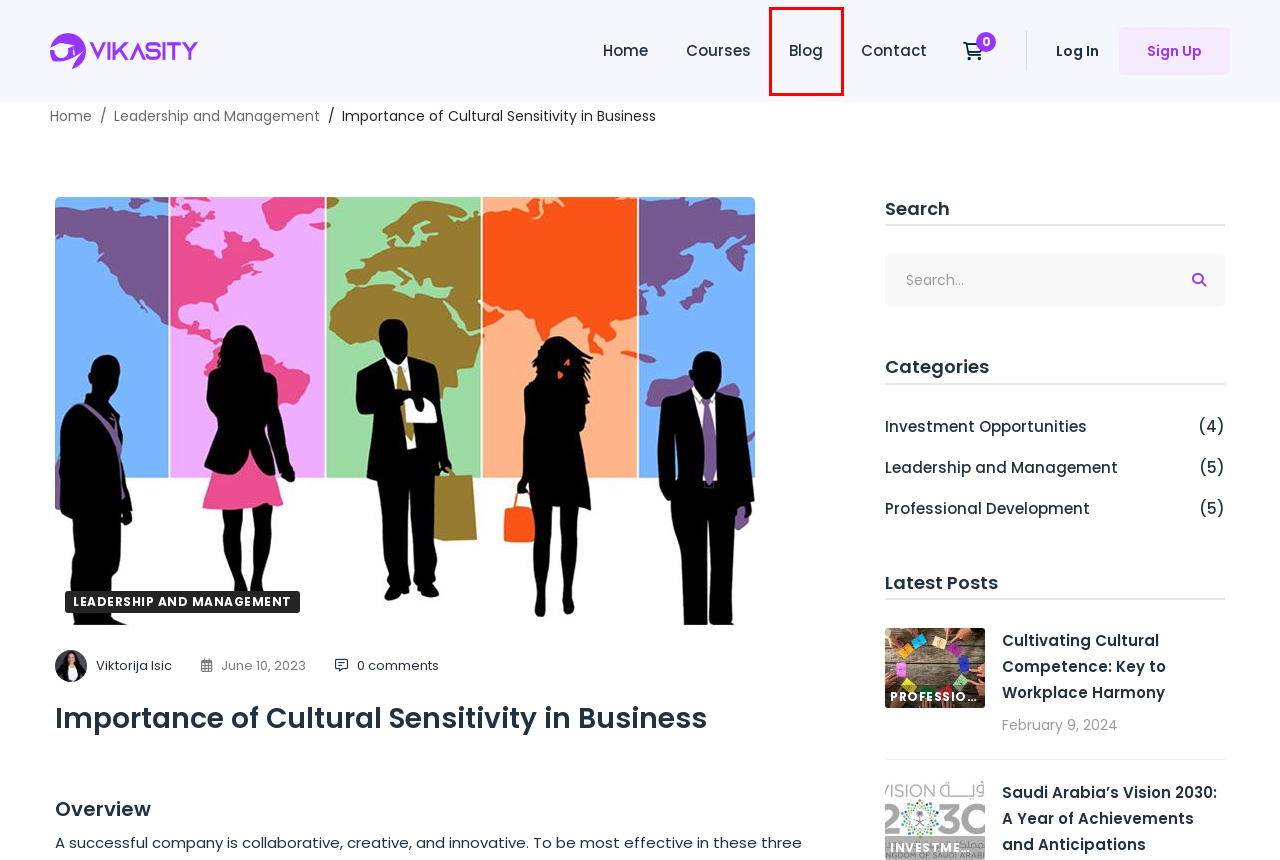Review the screenshot of a webpage that includes a red bounding box. Choose the webpage description that best matches the new webpage displayed after clicking the element within the bounding box. Here are the candidates:
A. Blog - Vikasity
B. Cultivating Cultural Competence: Key to Workplace Harmony - Vikasity
C. Saudi Arabia's Vision 2030: A Year of Achievements and Anticipations - Vikasity
D. Courses Archive - Vikasity
E. Cart - Vikasity
F. Investment Opportunities Archives - Vikasity
G. Leadership and Management Archives - Vikasity
H. Professional Development Archives - Vikasity

A